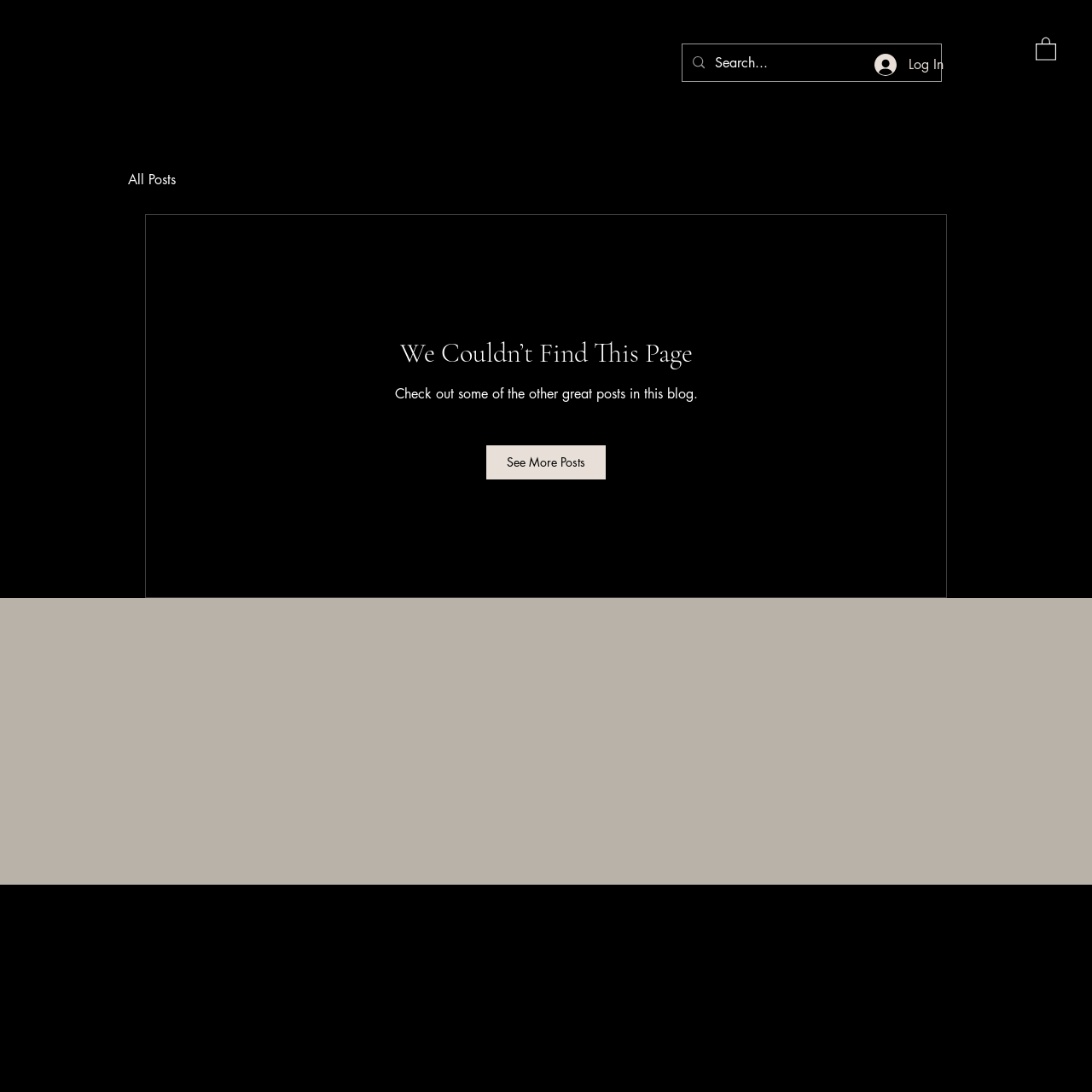Locate the bounding box coordinates of the clickable region to complete the following instruction: "Click on the 'Home' link."

None